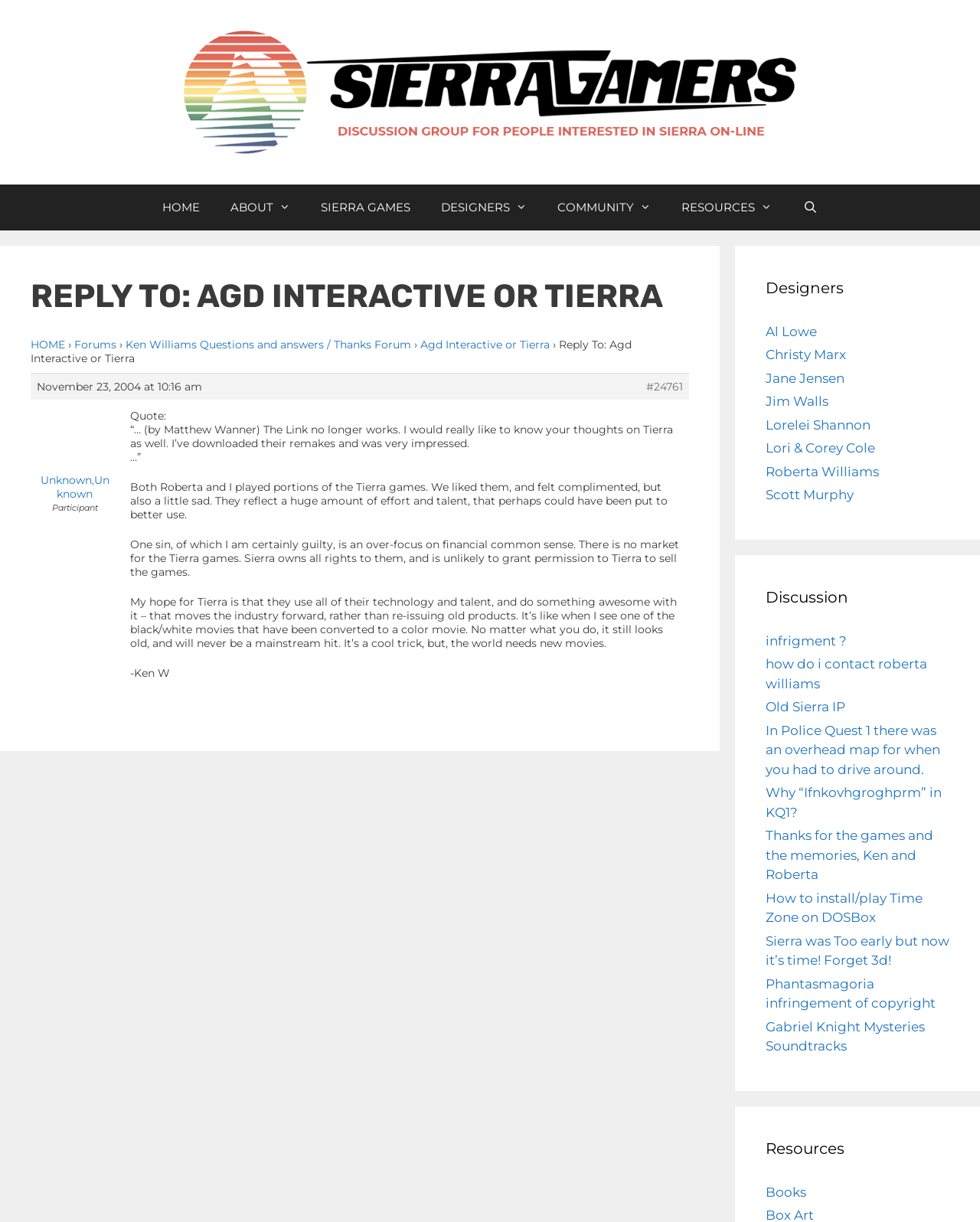Determine the bounding box coordinates of the clickable element to achieve the following action: 'Click on the 'HOME' link'. Provide the coordinates as four float values between 0 and 1, formatted as [left, top, right, bottom].

[0.15, 0.151, 0.22, 0.188]